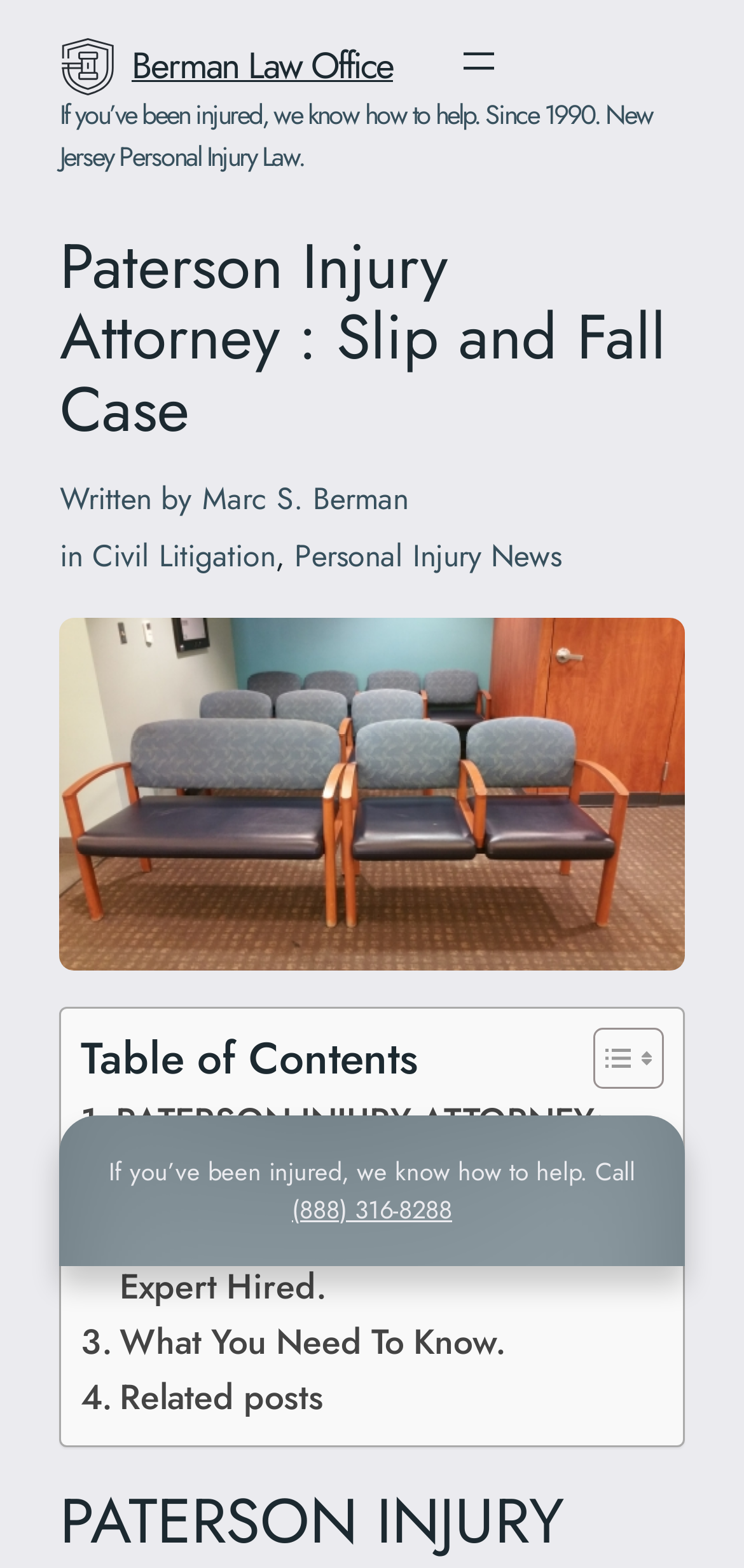Provide the bounding box coordinates for the area that should be clicked to complete the instruction: "Read the article written by Marc S. Berman".

[0.272, 0.304, 0.549, 0.332]